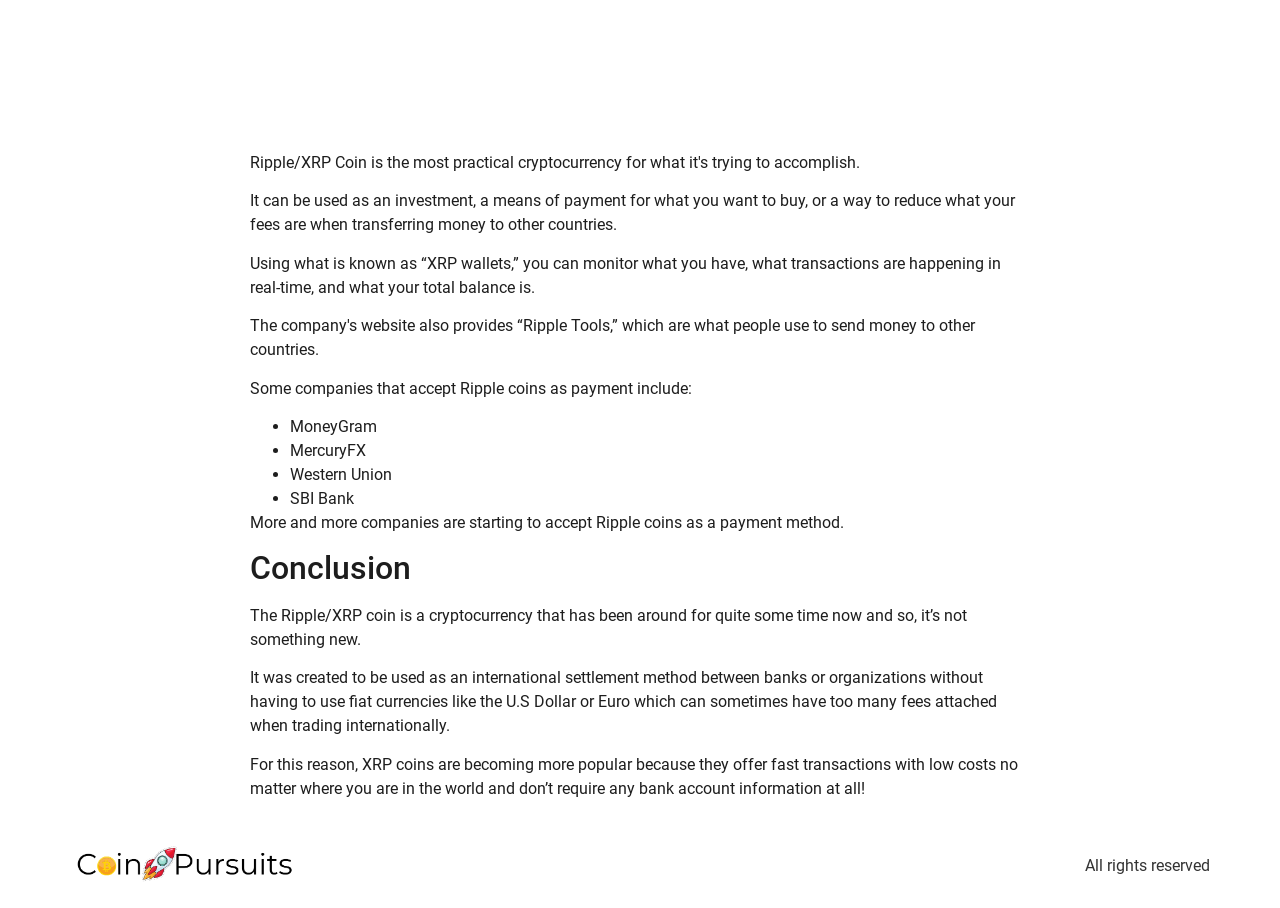What is XRP coin used for?
Please answer the question with as much detail and depth as you can.

According to the webpage, XRP coin can be used as an investment, a means of payment for what you want to buy, or a way to reduce what your fees are when transferring money to other countries.